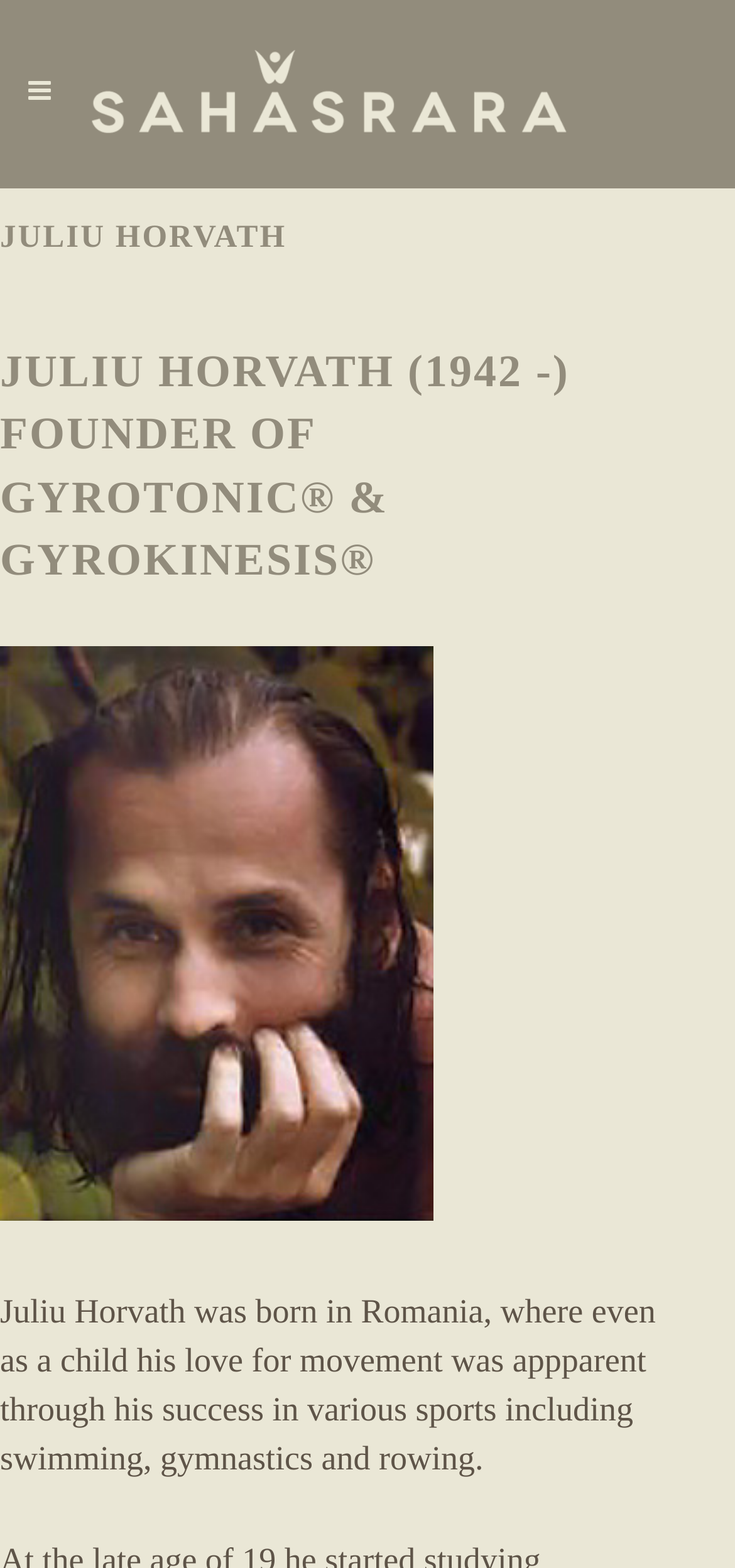What is the type of image on the webpage?
Give a comprehensive and detailed explanation for the question.

I inferred the type of image by looking at the image element with the description 'Juliu Horvath'. The image is likely a portrait of Juliu Horvath, given the context of the webpage.